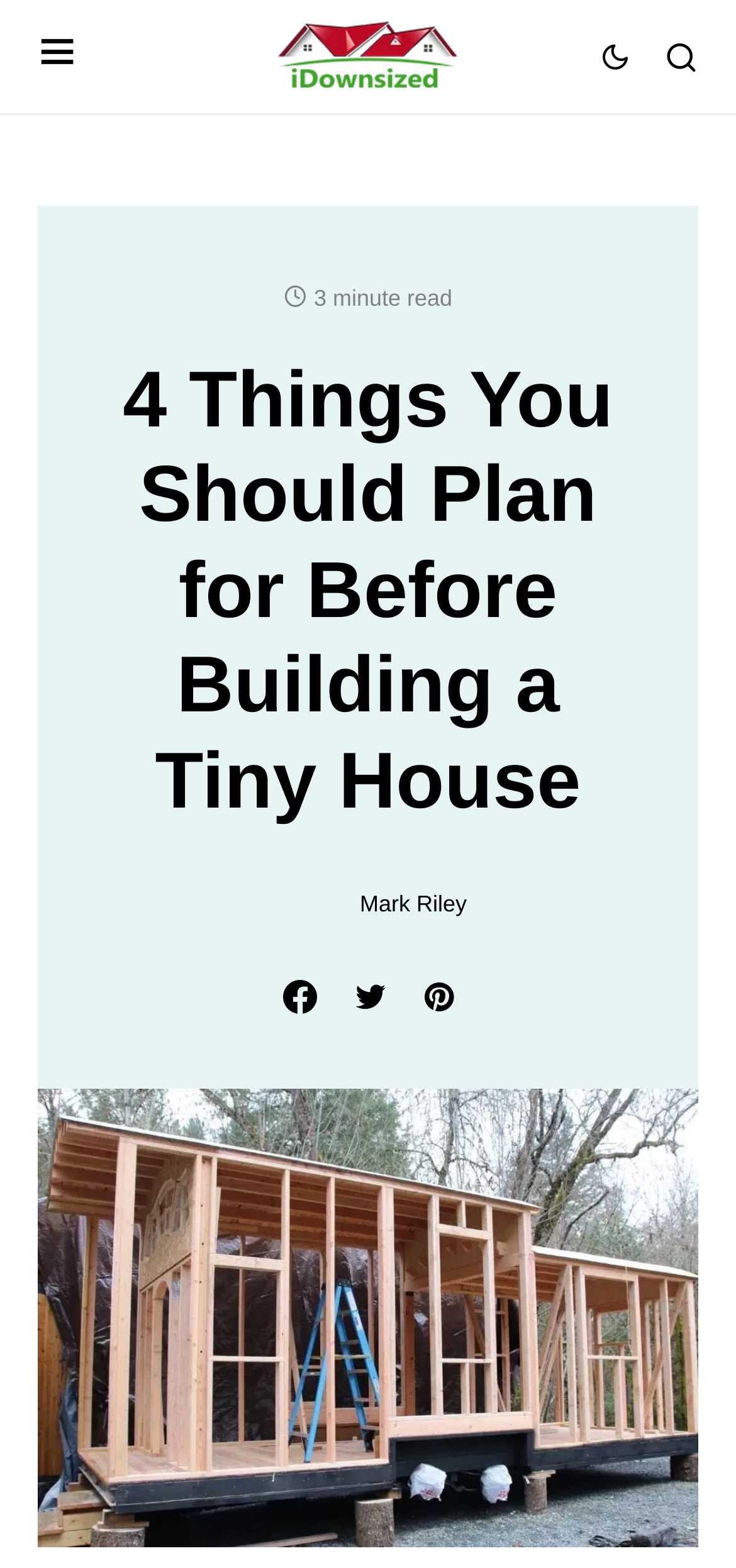Identify the bounding box coordinates for the UI element that matches this description: "0".

[0.472, 0.624, 0.536, 0.646]